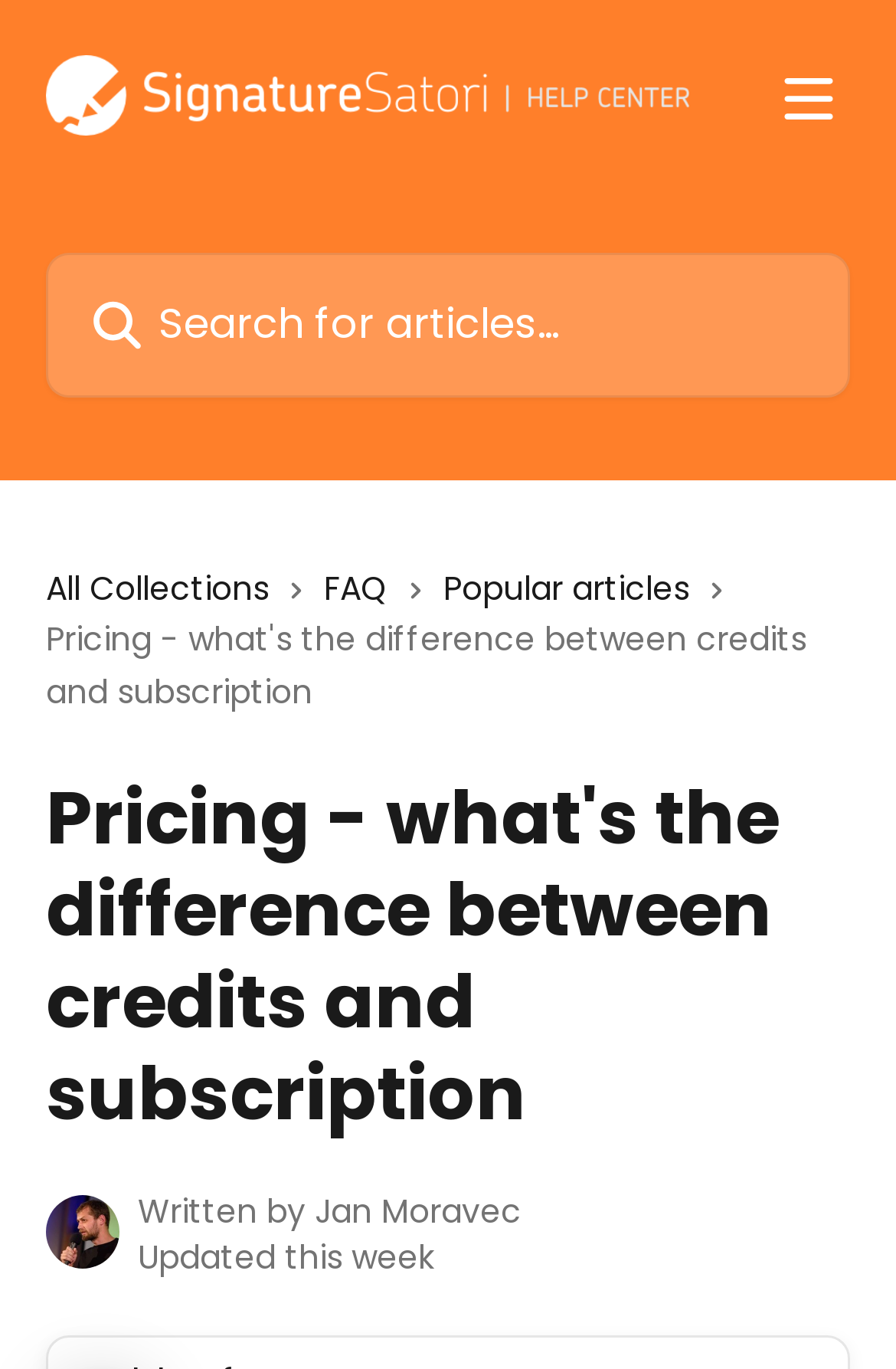What is the purpose of the textbox at the top?
Answer the question with a single word or phrase derived from the image.

Search for articles